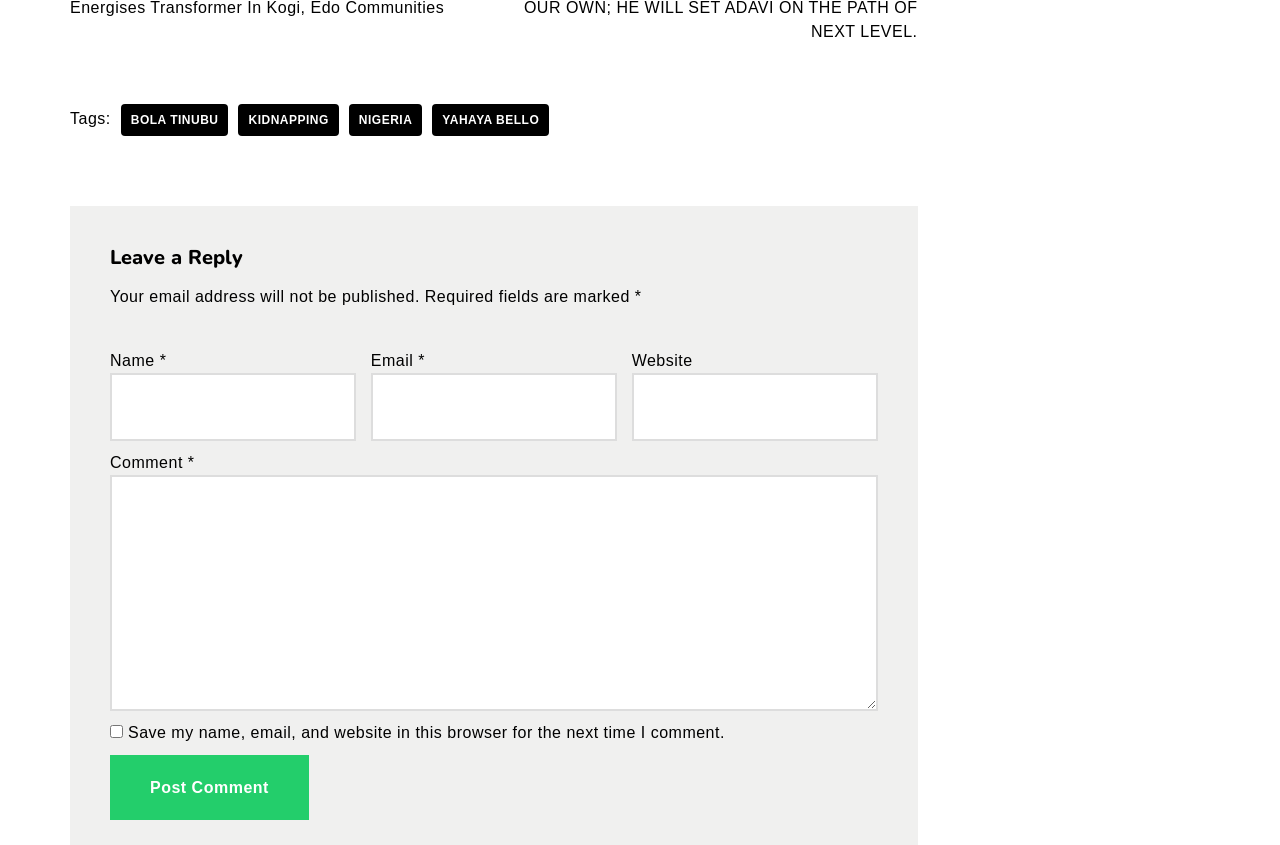Locate the bounding box coordinates of the clickable element to fulfill the following instruction: "Write a comment". Provide the coordinates as four float numbers between 0 and 1 in the format [left, top, right, bottom].

[0.086, 0.562, 0.686, 0.841]